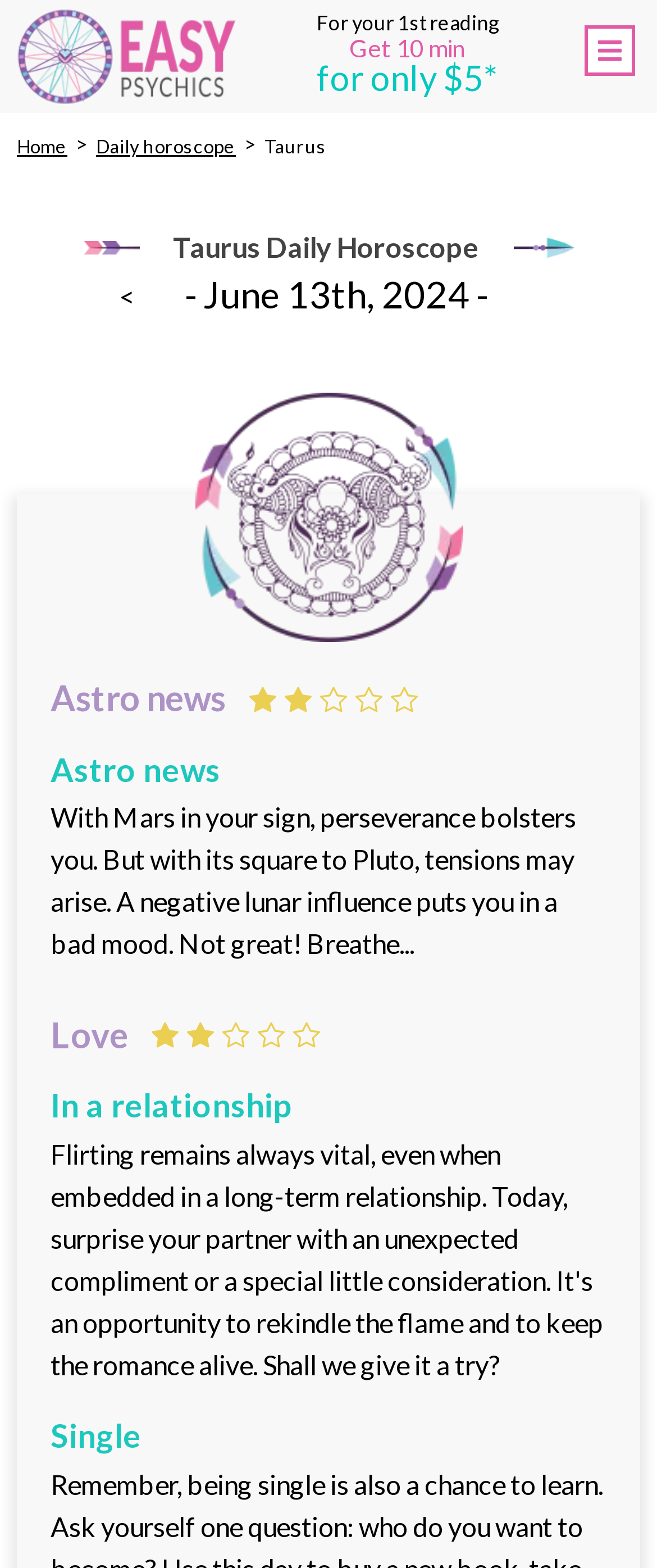Based on what you see in the screenshot, provide a thorough answer to this question: What is the date of the daily horoscope?

The answer can be found by looking at the heading '- June 13th, 2024 -' which indicates the date of the daily horoscope.